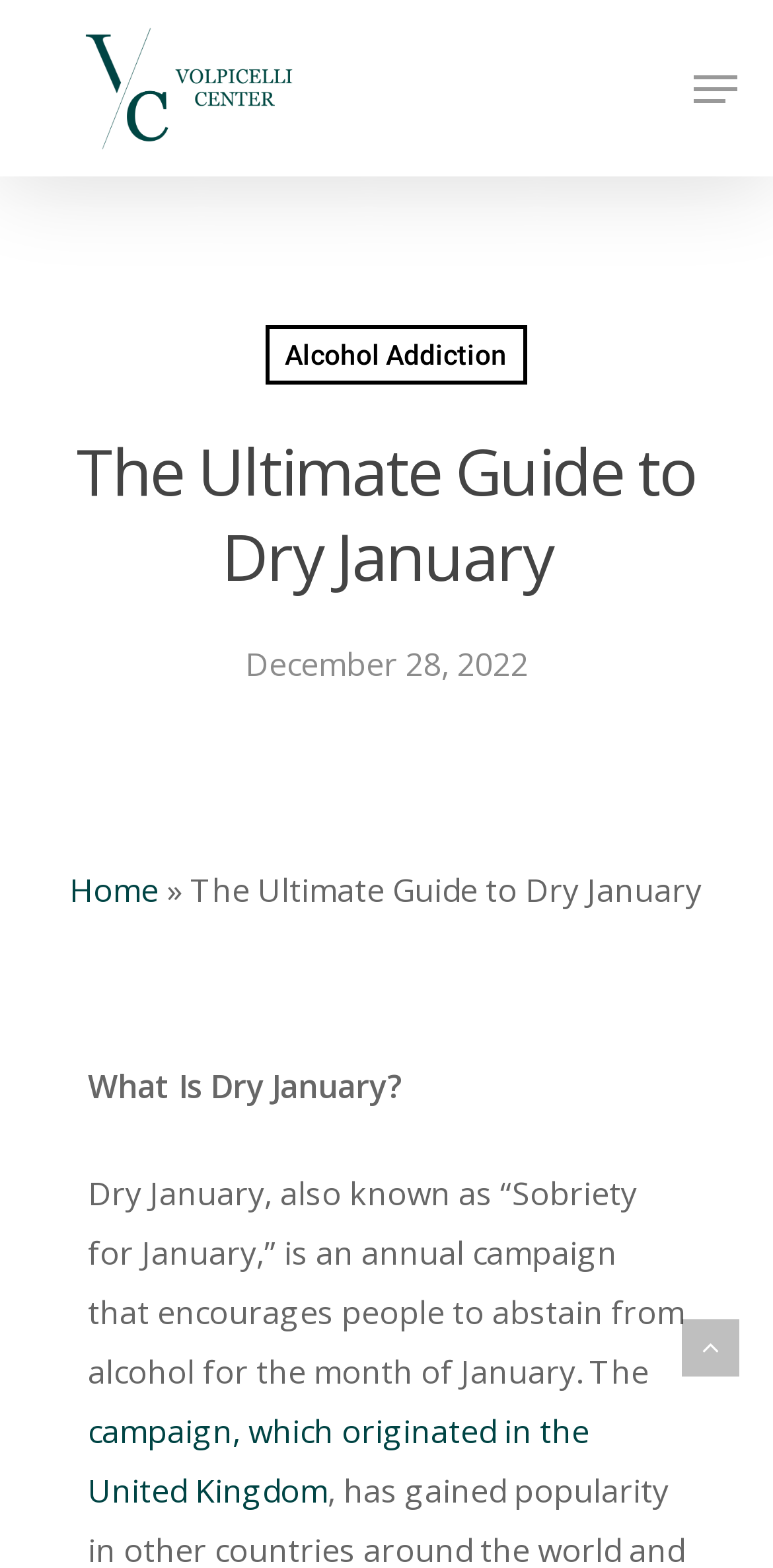What is the purpose of Dry January?
Examine the image and provide an in-depth answer to the question.

I found the answer by reading the text in the StaticText element which explains that Dry January is an annual campaign that encourages people to abstain from alcohol for the month of January.